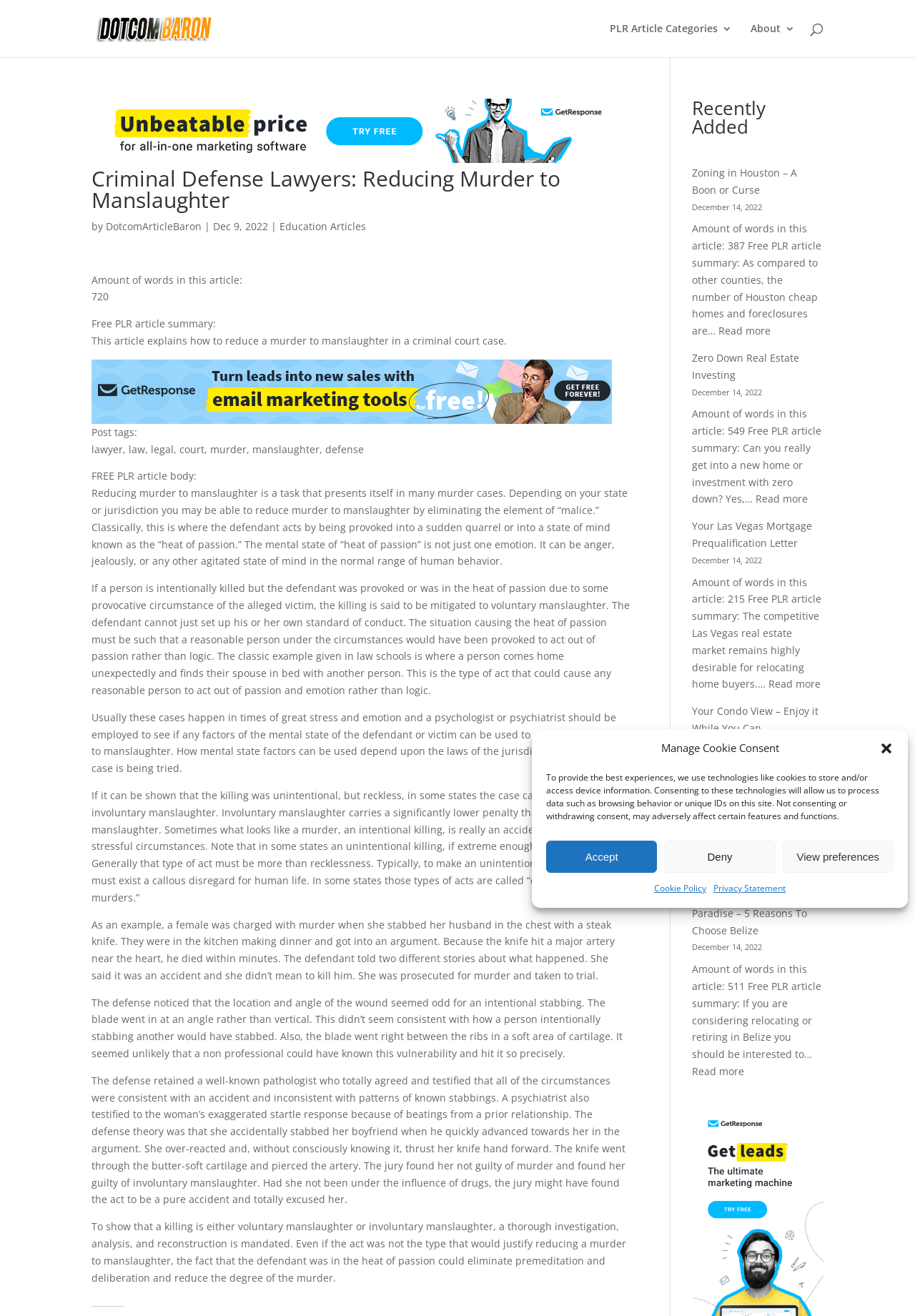What is the category of the article 'Zoning in Houston – A Boon or Curse'?
With the help of the image, please provide a detailed response to the question.

The category of the article 'Zoning in Houston – A Boon or Curse' can be determined by looking at the 'Recently Added' section and finding the article, and then looking at the category of the original article, which is 'Education Articles'.